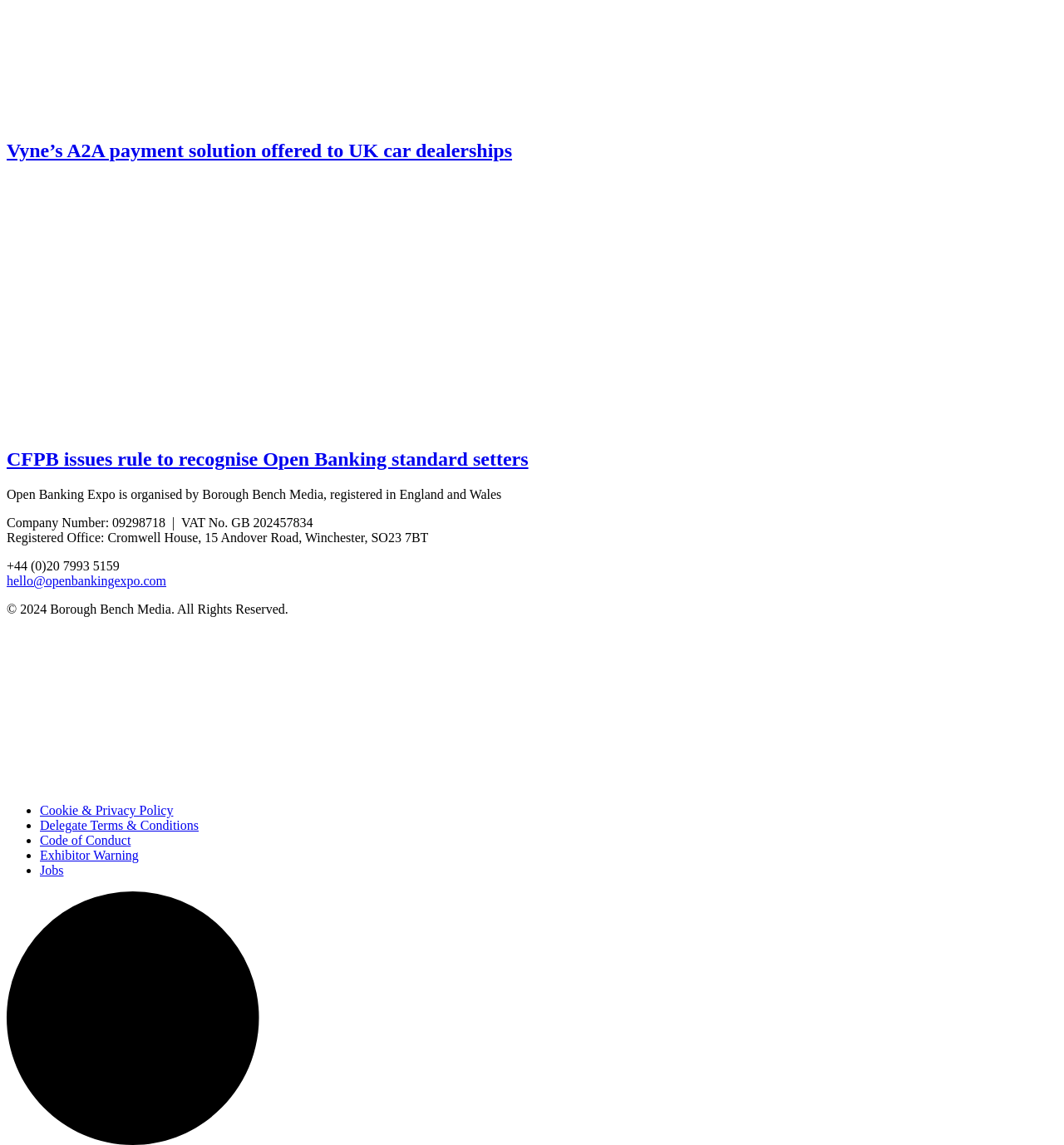Please identify the coordinates of the bounding box for the clickable region that will accomplish this instruction: "Explore Jobs".

[0.038, 0.754, 0.06, 0.766]